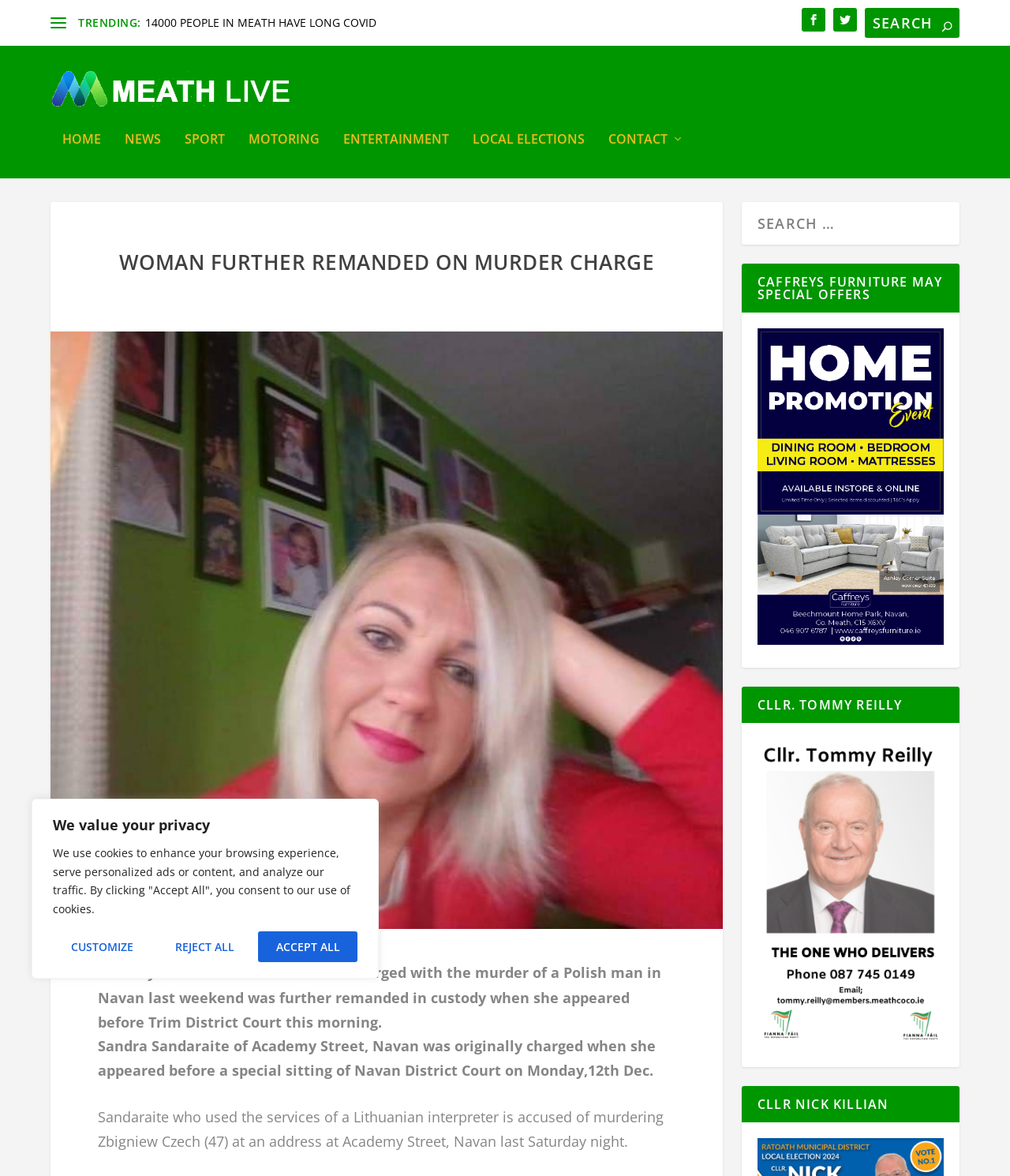Extract the bounding box for the UI element that matches this description: "name="s" placeholder="Search" title="Search for:"".

[0.856, 0.007, 0.95, 0.032]